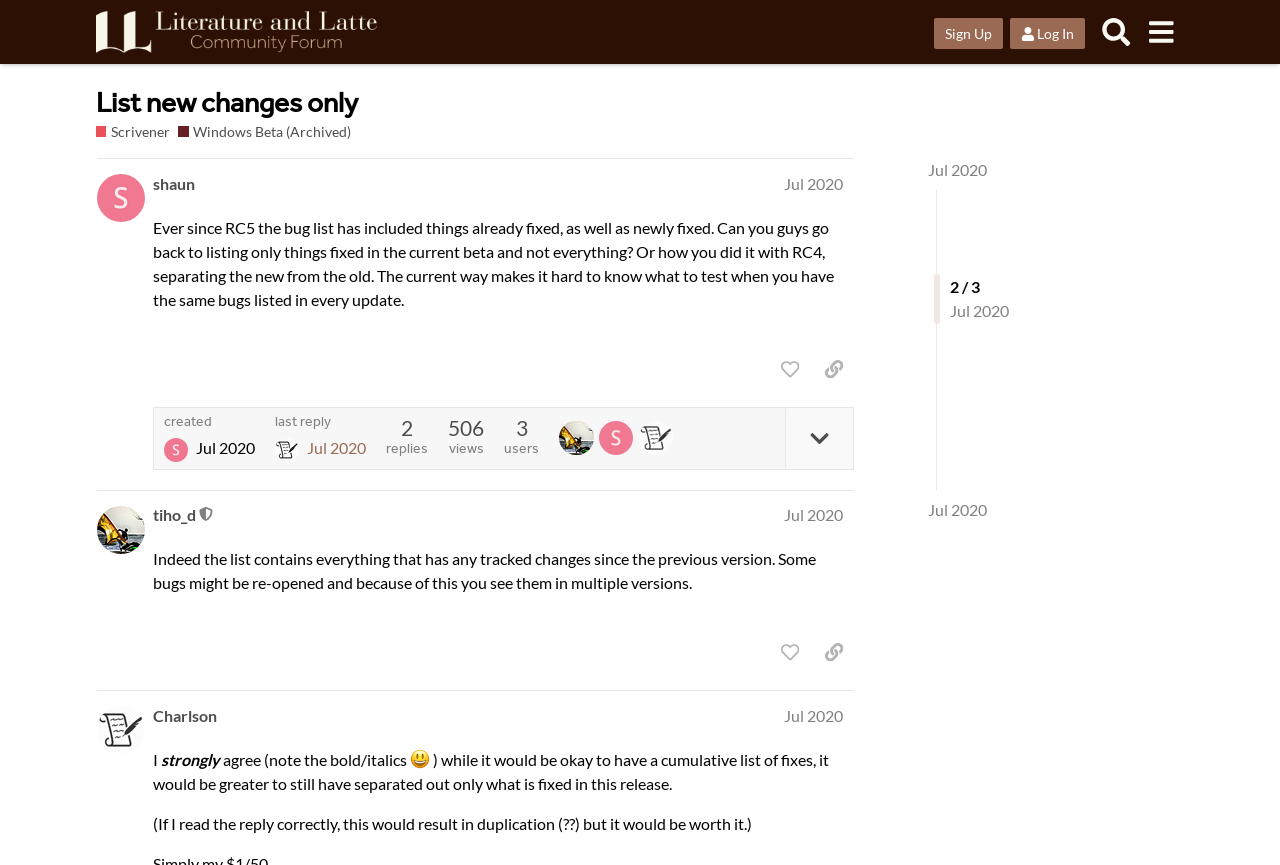What is the name of the moderator?
Answer the question using a single word or phrase, according to the image.

tiho_d